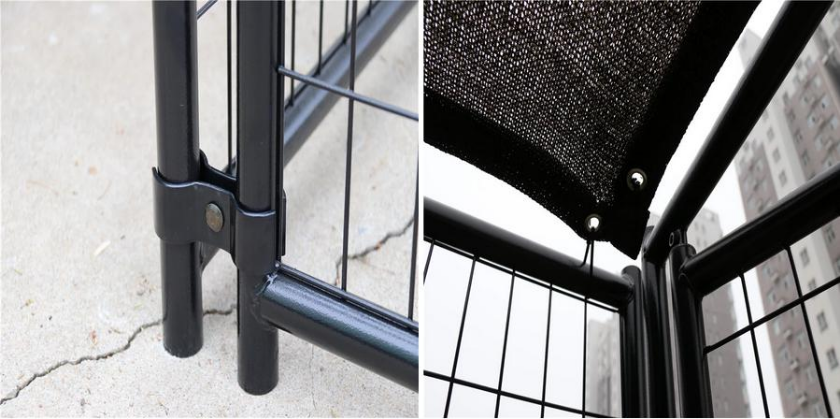Give a one-word or short phrase answer to this question: 
What is the purpose of the attachment point on the right side?

To secure a kennel cover